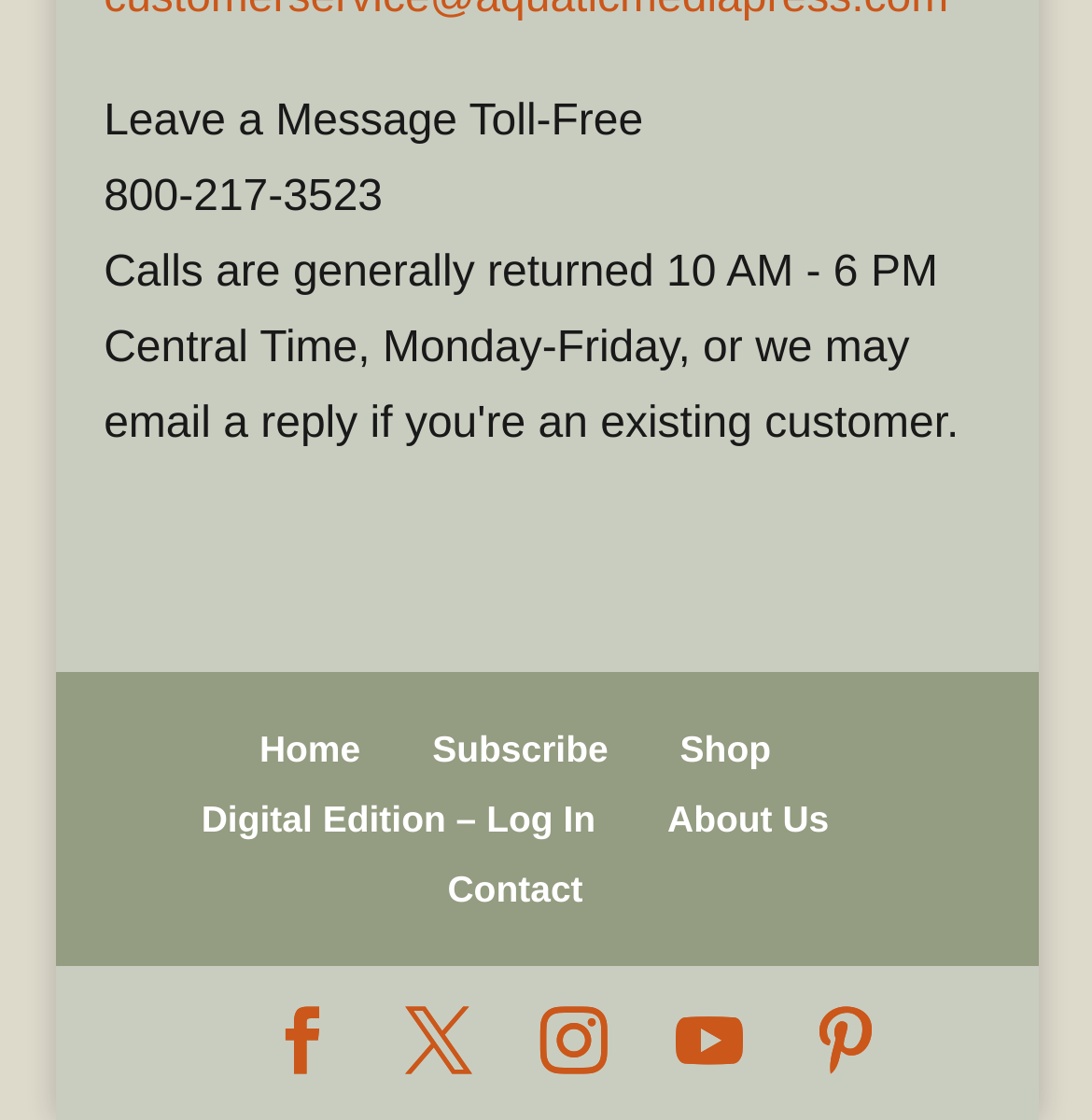Identify the bounding box coordinates for the region to click in order to carry out this instruction: "Click on Subscribe". Provide the coordinates using four float numbers between 0 and 1, formatted as [left, top, right, bottom].

[0.396, 0.649, 0.557, 0.687]